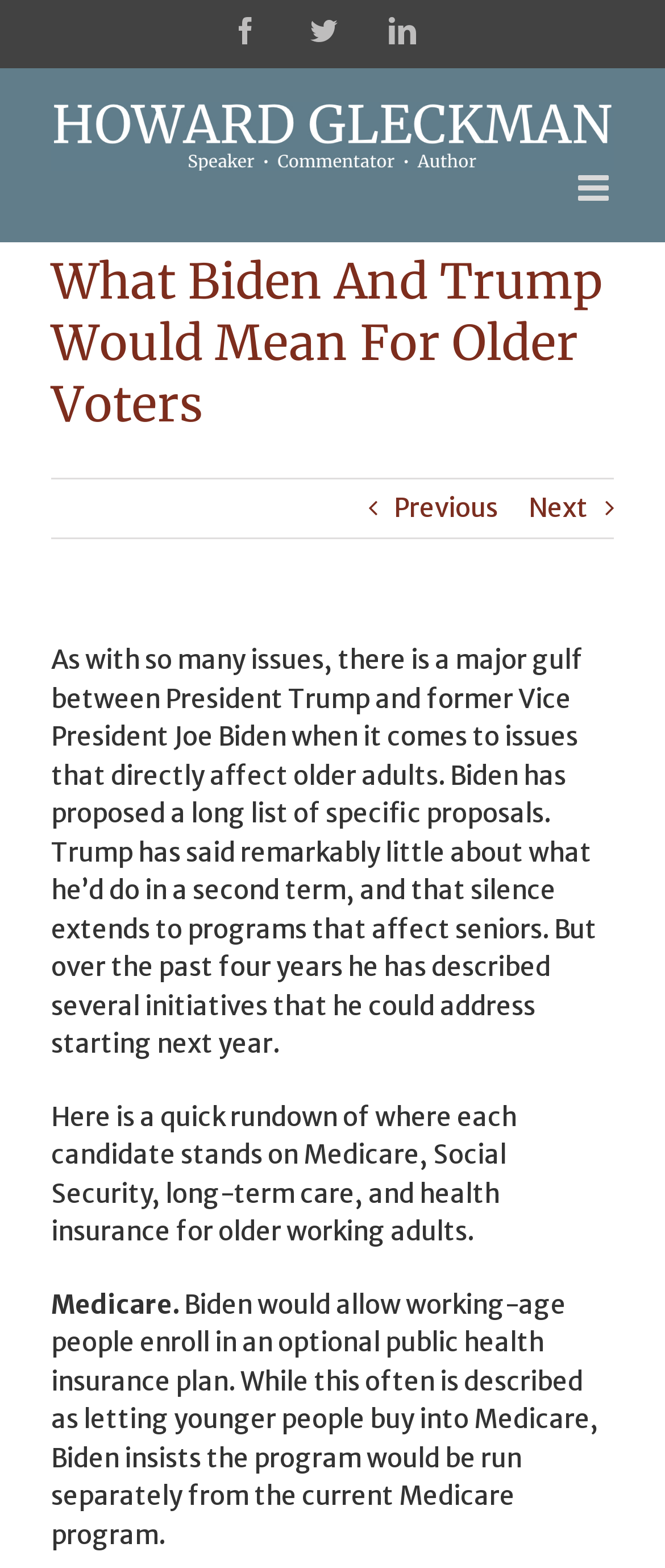Offer a comprehensive description of the webpage’s content and structure.

The webpage is an article discussing the differences between Joe Biden and Donald Trump's policies affecting older adults. At the top left corner, there is a logo of Howard Gleckman, which is also a link. Below the logo, there is a heading that displays the title of the article, "What Biden And Trump Would Mean For Older Voters". 

On the top right corner, there are three social media links: Facebook, Twitter, and LinkedIn. Next to the social media links, there is a toggle button to open the mobile menu. 

The article begins with a paragraph explaining the differences between Trump and Biden's policies, stating that Biden has proposed many specific plans while Trump has said little about his plans for a second term. 

Below this introduction, there are two navigation links, "Previous" and "Next", allowing users to navigate through the article. The main content of the article is divided into sections, with headings such as "Medicare", discussing the candidates' stances on specific issues affecting older adults.